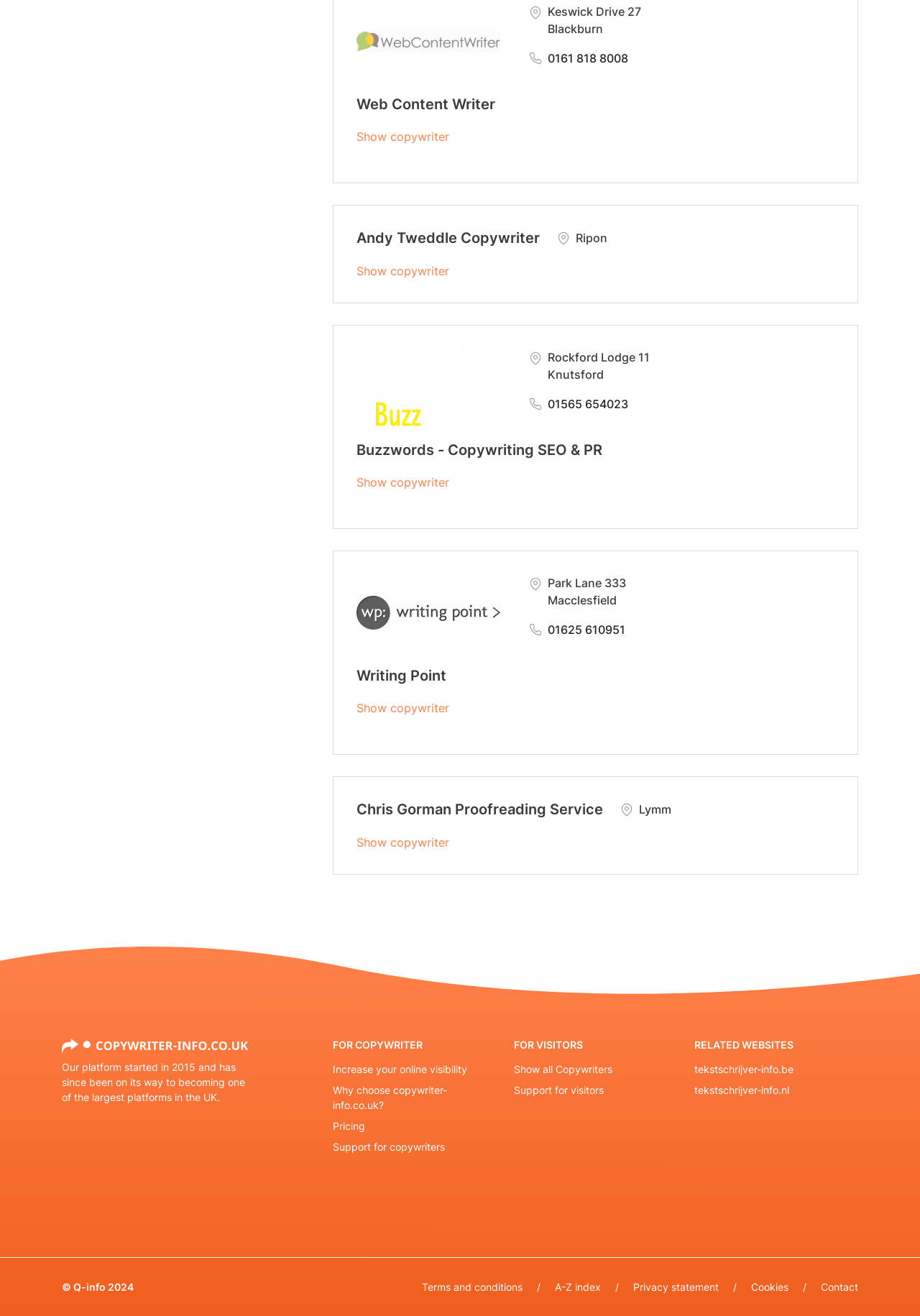Kindly determine the bounding box coordinates of the area that needs to be clicked to fulfill this instruction: "Click on 'Web Content Writer'".

[0.388, 0.072, 0.539, 0.086]